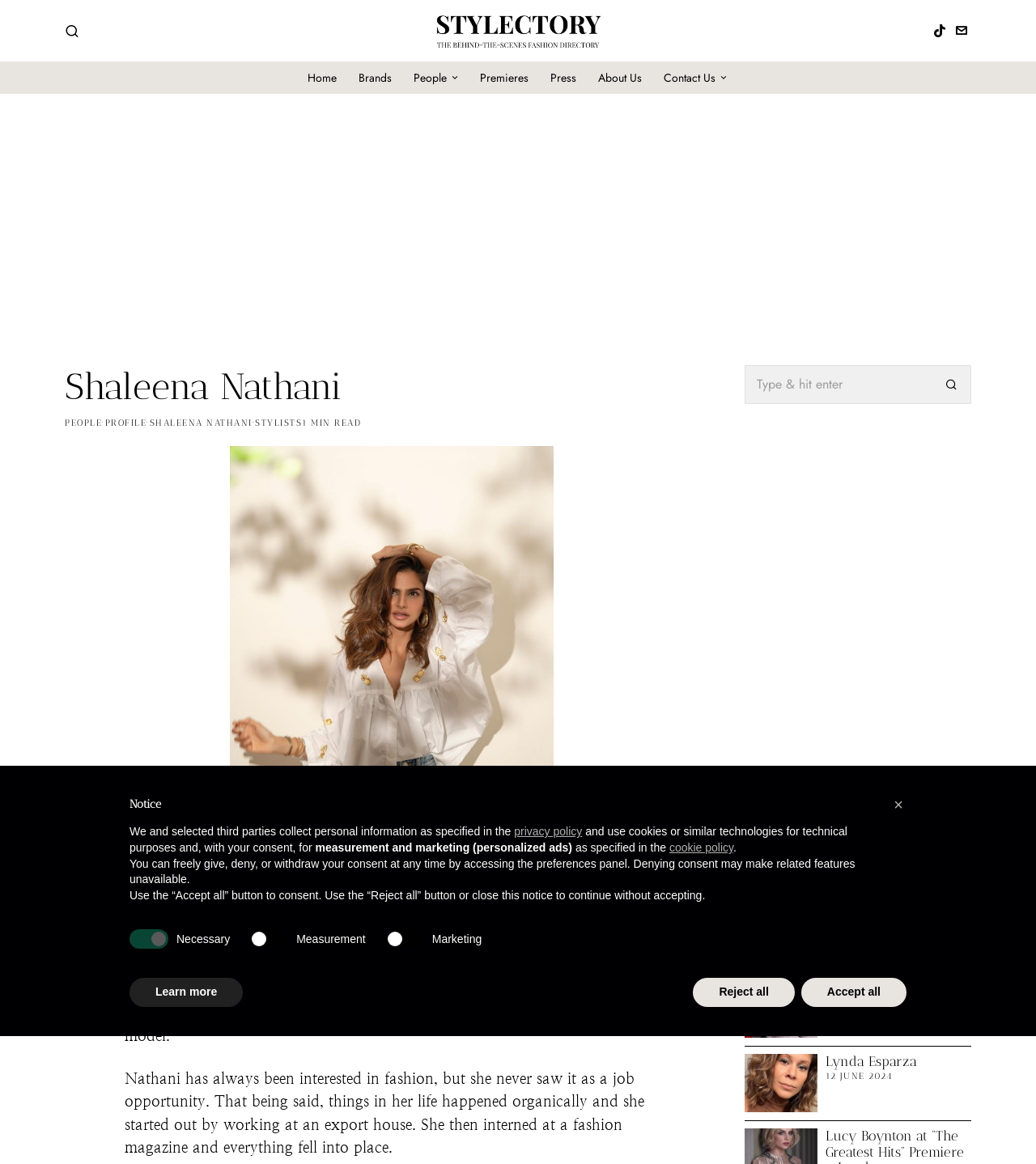Please find the bounding box coordinates for the clickable element needed to perform this instruction: "Contact Us".

[0.631, 0.053, 0.713, 0.081]